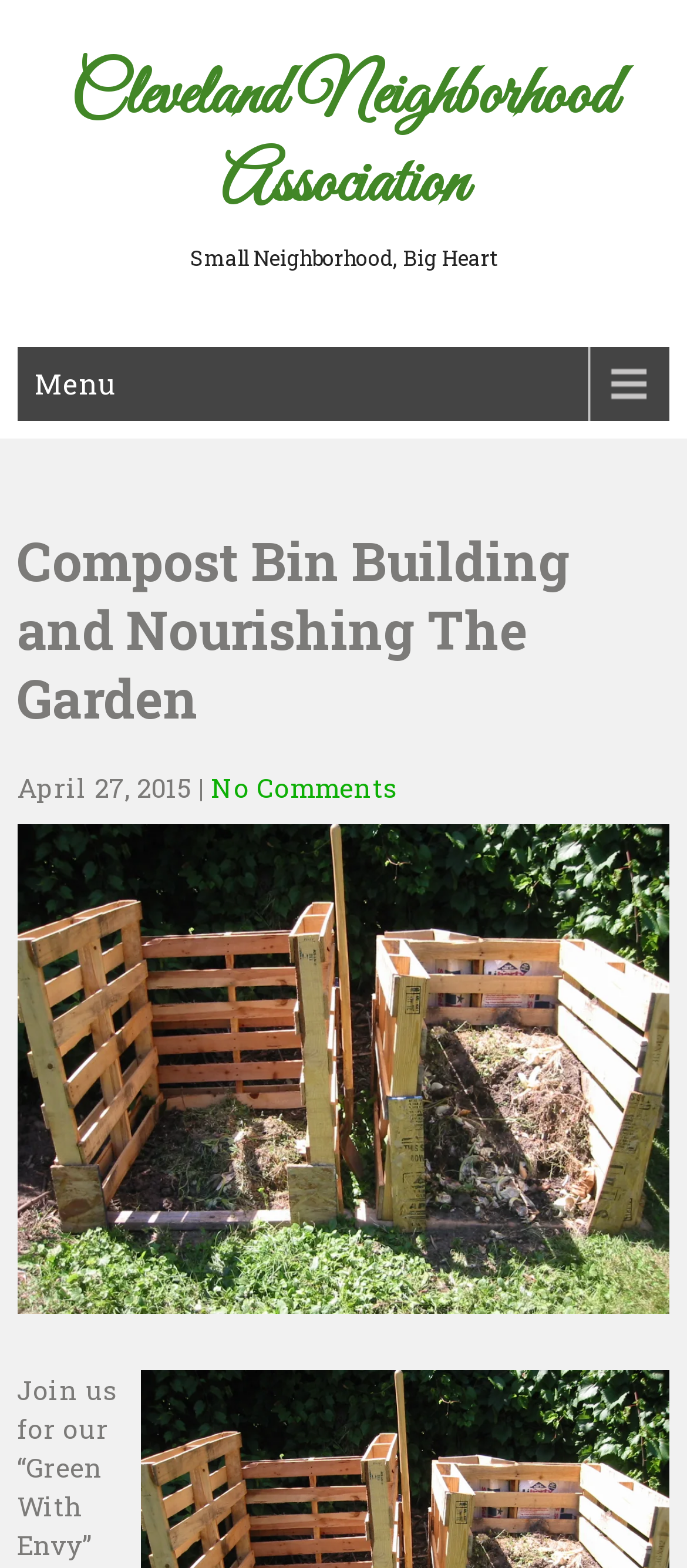Could you please study the image and provide a detailed answer to the question:
How many comments does the article have?

The number of comments on the article can be found in the link element below the publication date, which is 'No Comments'. This suggests that the article has no comments.